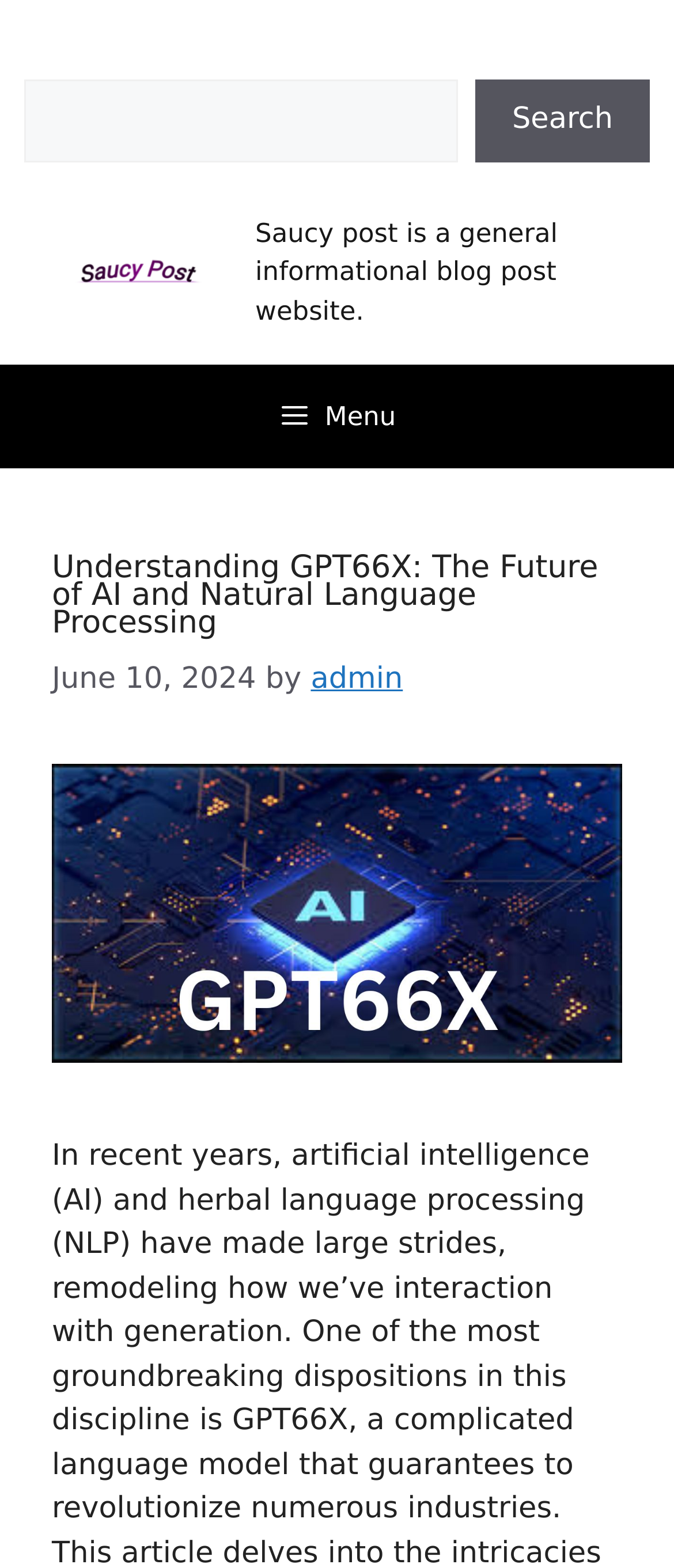Use a single word or phrase to respond to the question:
Who is the author of the latest article?

admin